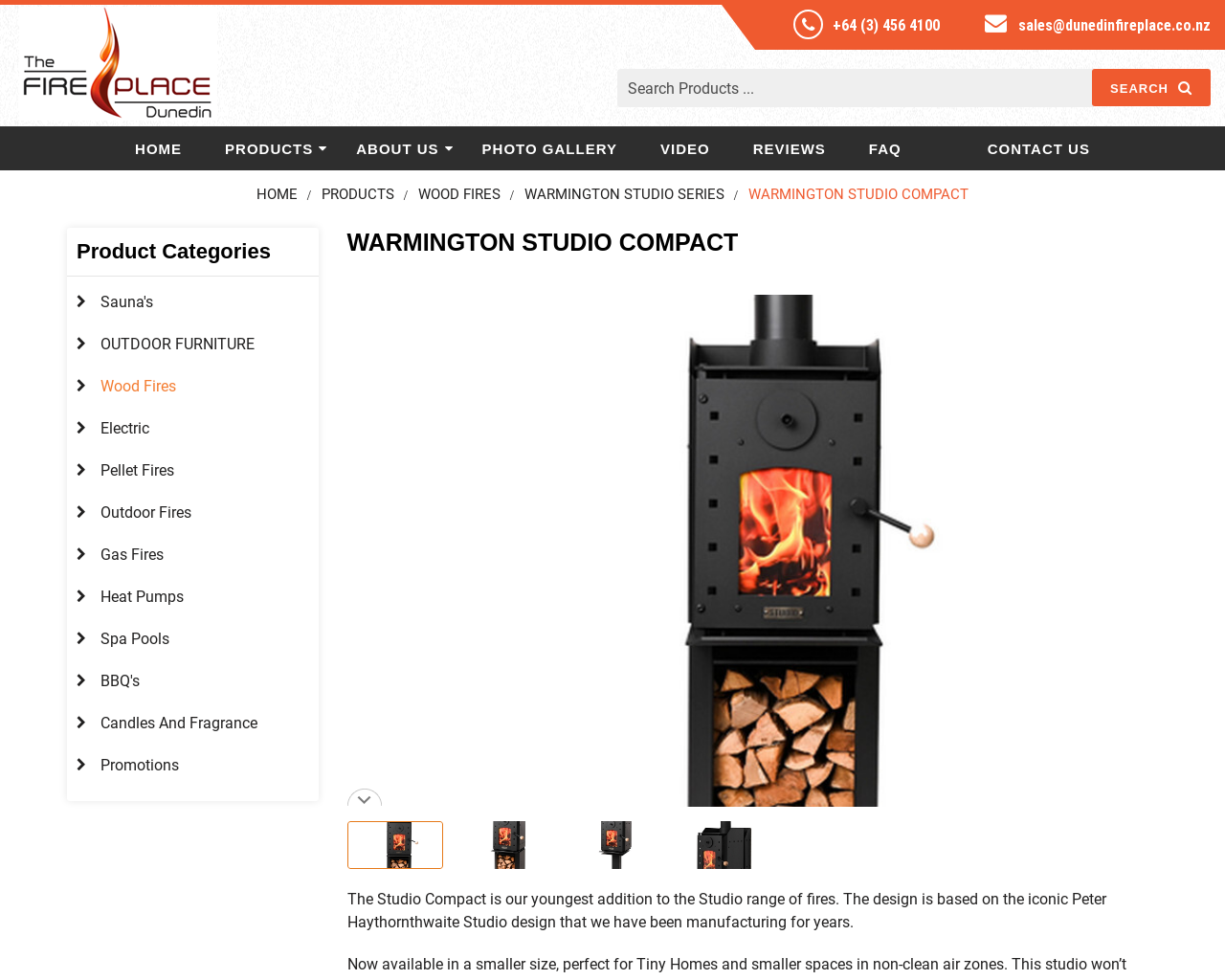Determine the main headline of the webpage and provide its text.

WARMINGTON STUDIO COMPACT